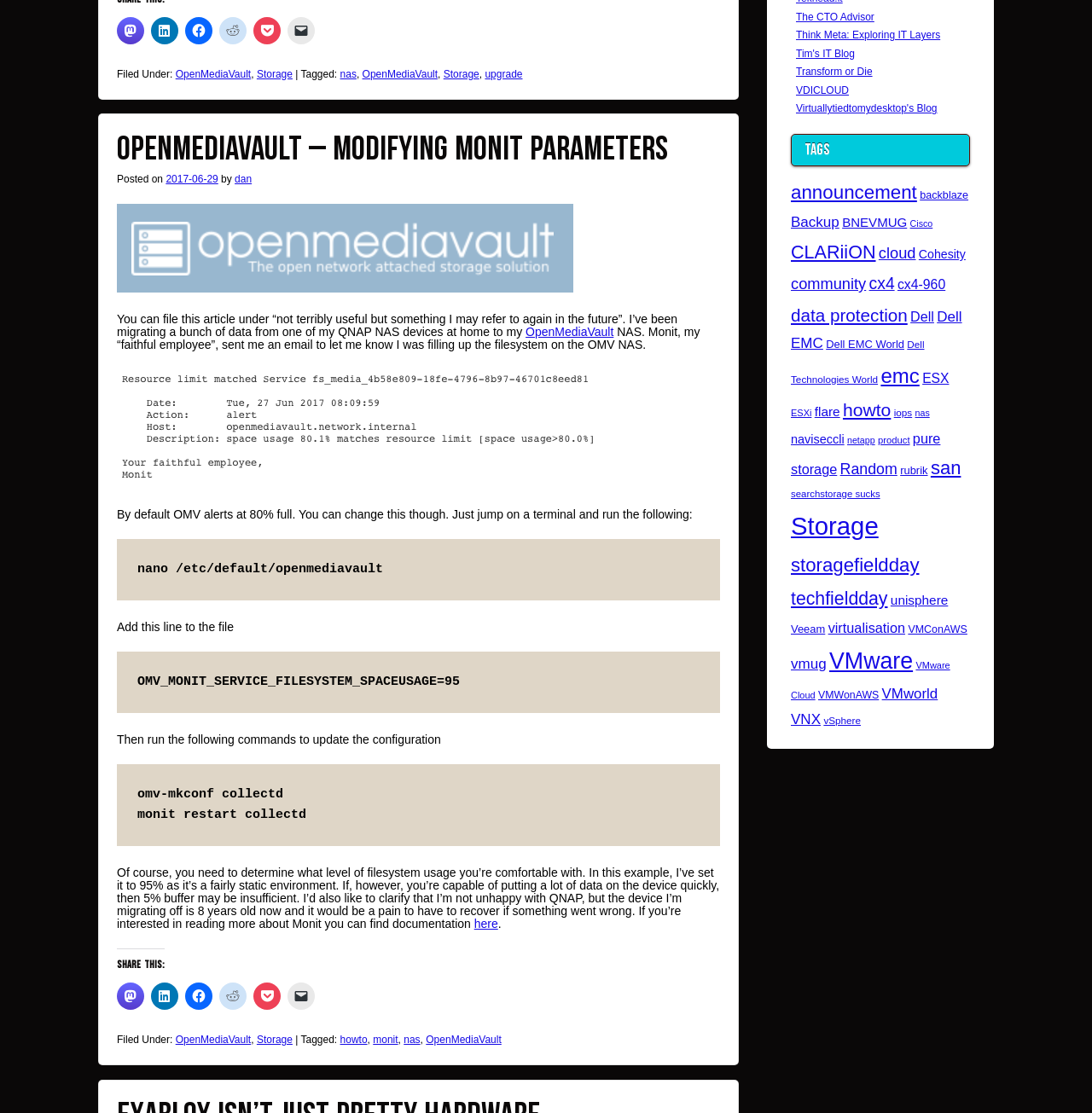Please identify the bounding box coordinates of where to click in order to follow the instruction: "View OpenMediaVault article".

[0.107, 0.119, 0.66, 0.15]